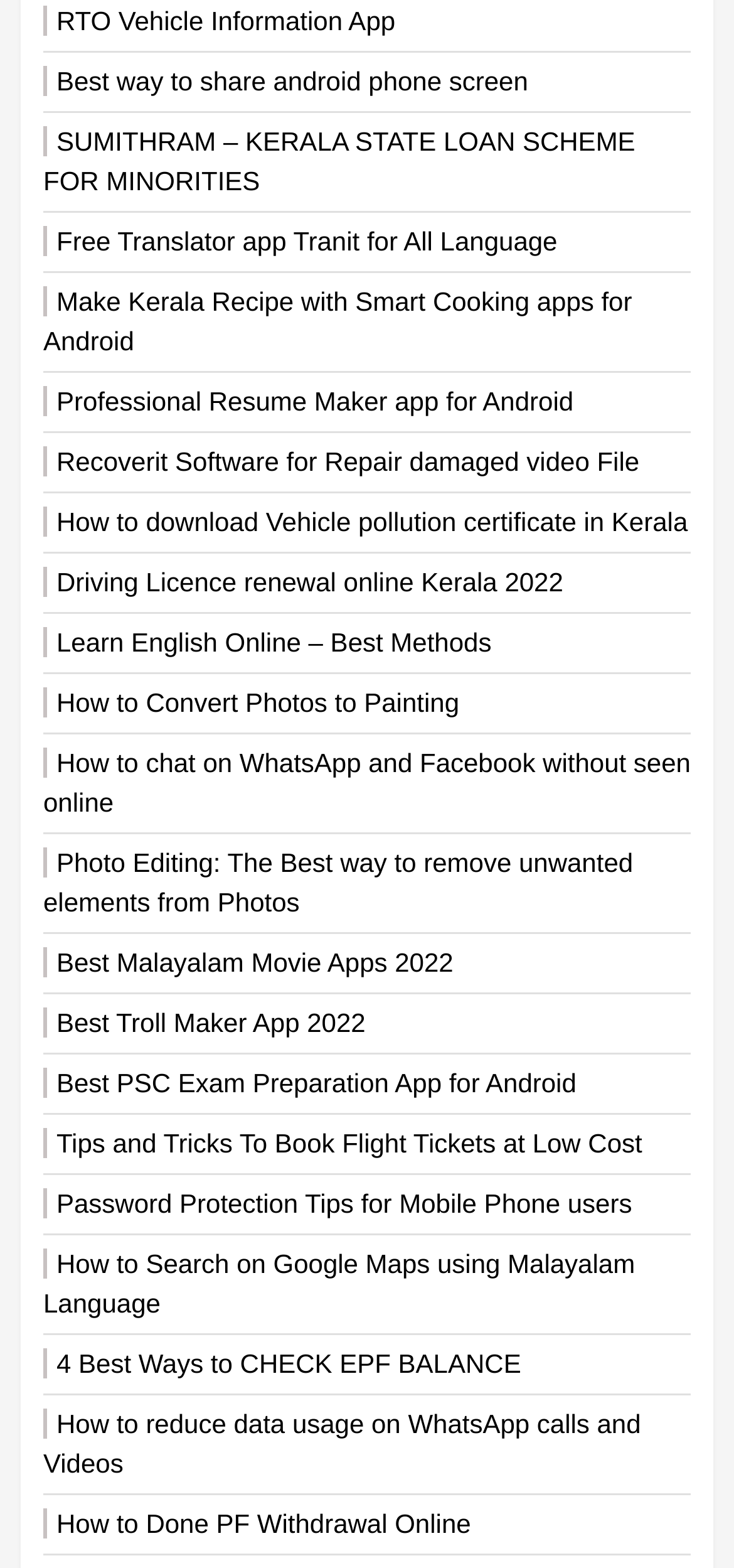What is the topic of the first link?
Use the image to answer the question with a single word or phrase.

RTO Vehicle Information App